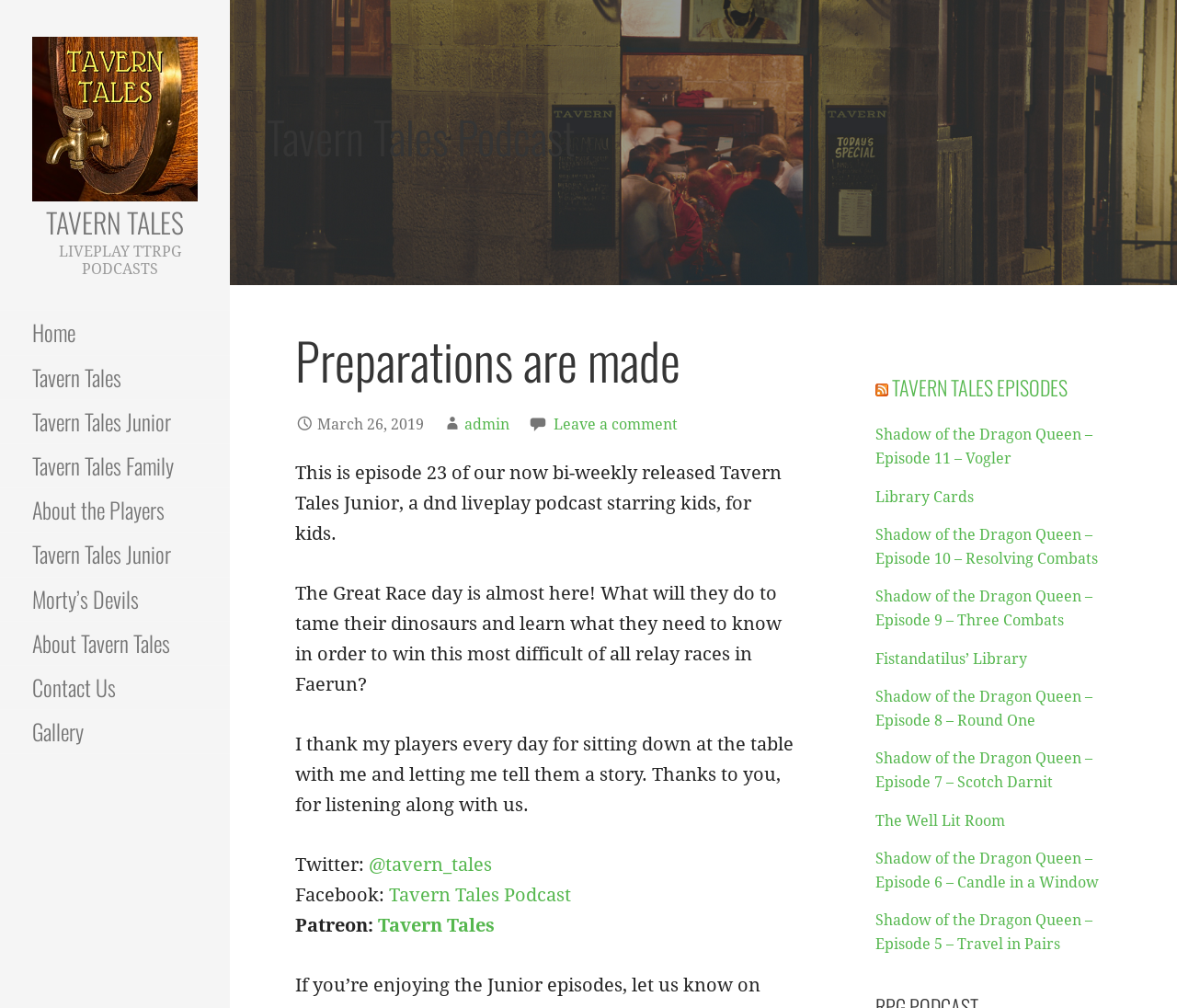Provide a thorough and detailed response to the question by examining the image: 
What is the topic of the current episode?

The topic of the current episode can be inferred from the text 'The Great Race day is almost here! What will they do to tame their dinosaurs and learn what they need to know in order to win this most difficult of all relay races in Faerun?' which is located in the middle of the webpage. This text suggests that the current episode is about a race, specifically 'The Great Race'.